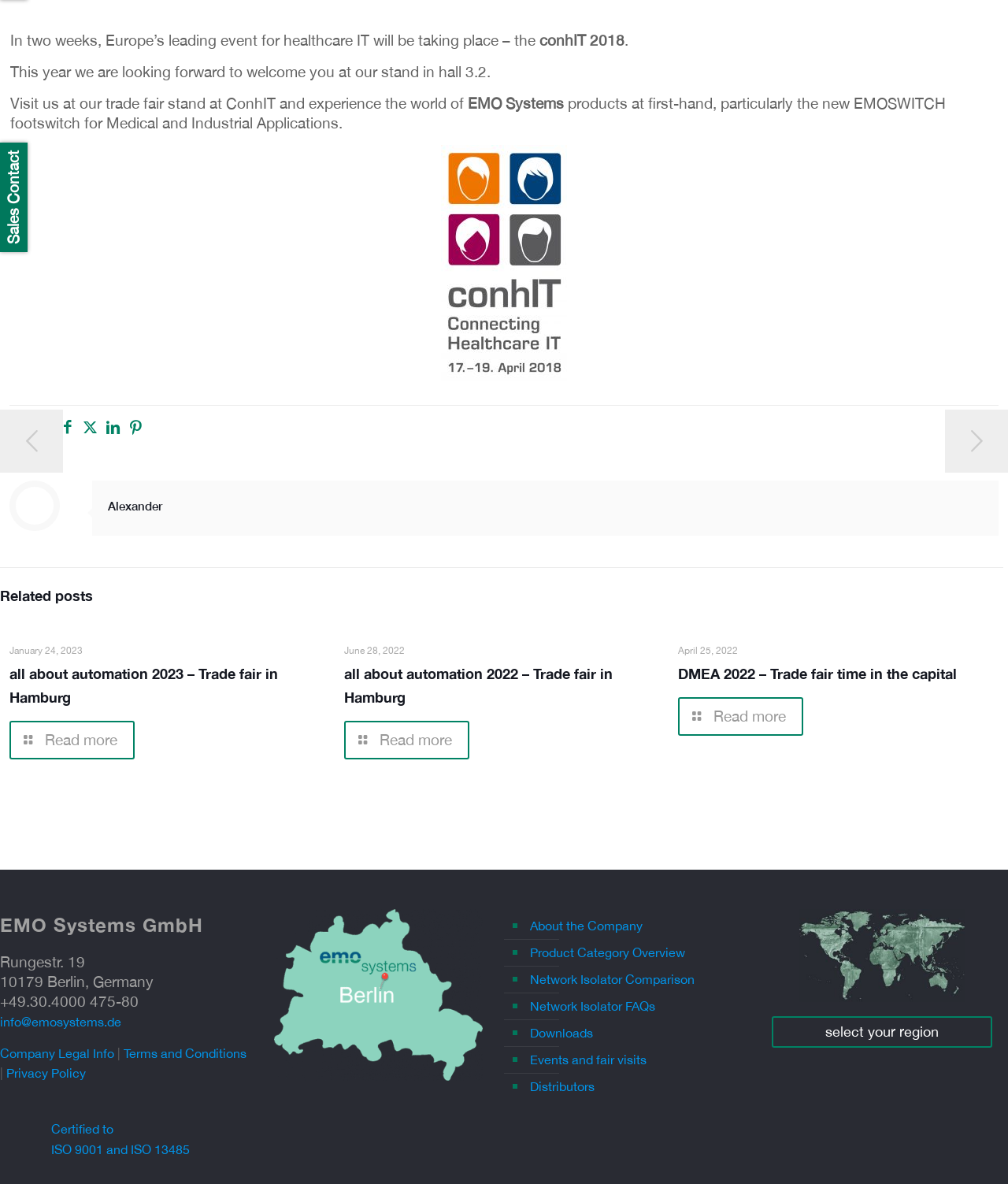From the webpage screenshot, predict the bounding box coordinates (top-left x, top-left y, bottom-right x, bottom-right y) for the UI element described here: Privacy Policy

[0.006, 0.9, 0.085, 0.912]